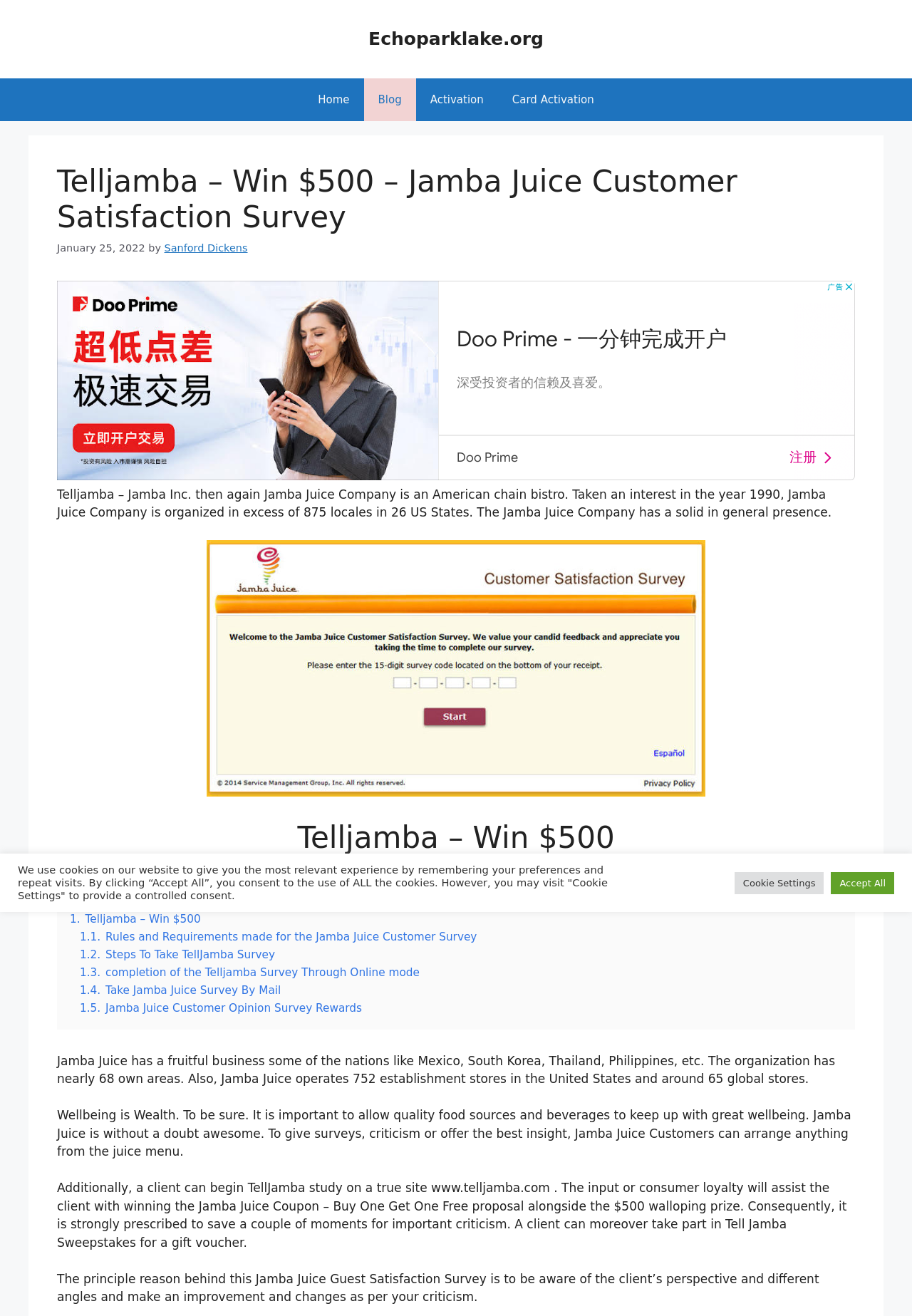In how many US states does Jamba Juice operate? Using the information from the screenshot, answer with a single word or phrase.

26